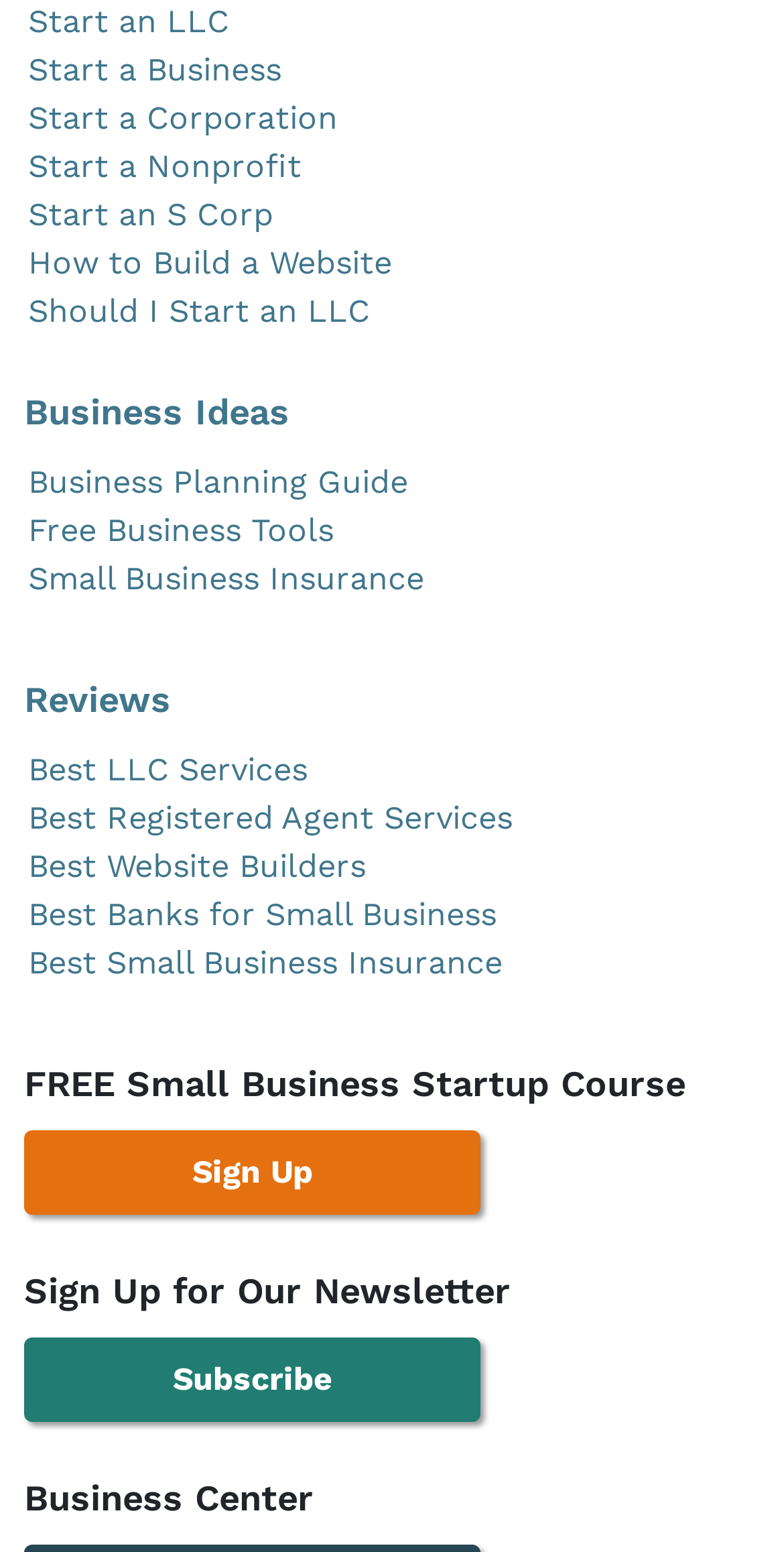Please identify the coordinates of the bounding box for the clickable region that will accomplish this instruction: "Learn how to build a website".

[0.036, 0.157, 0.5, 0.182]